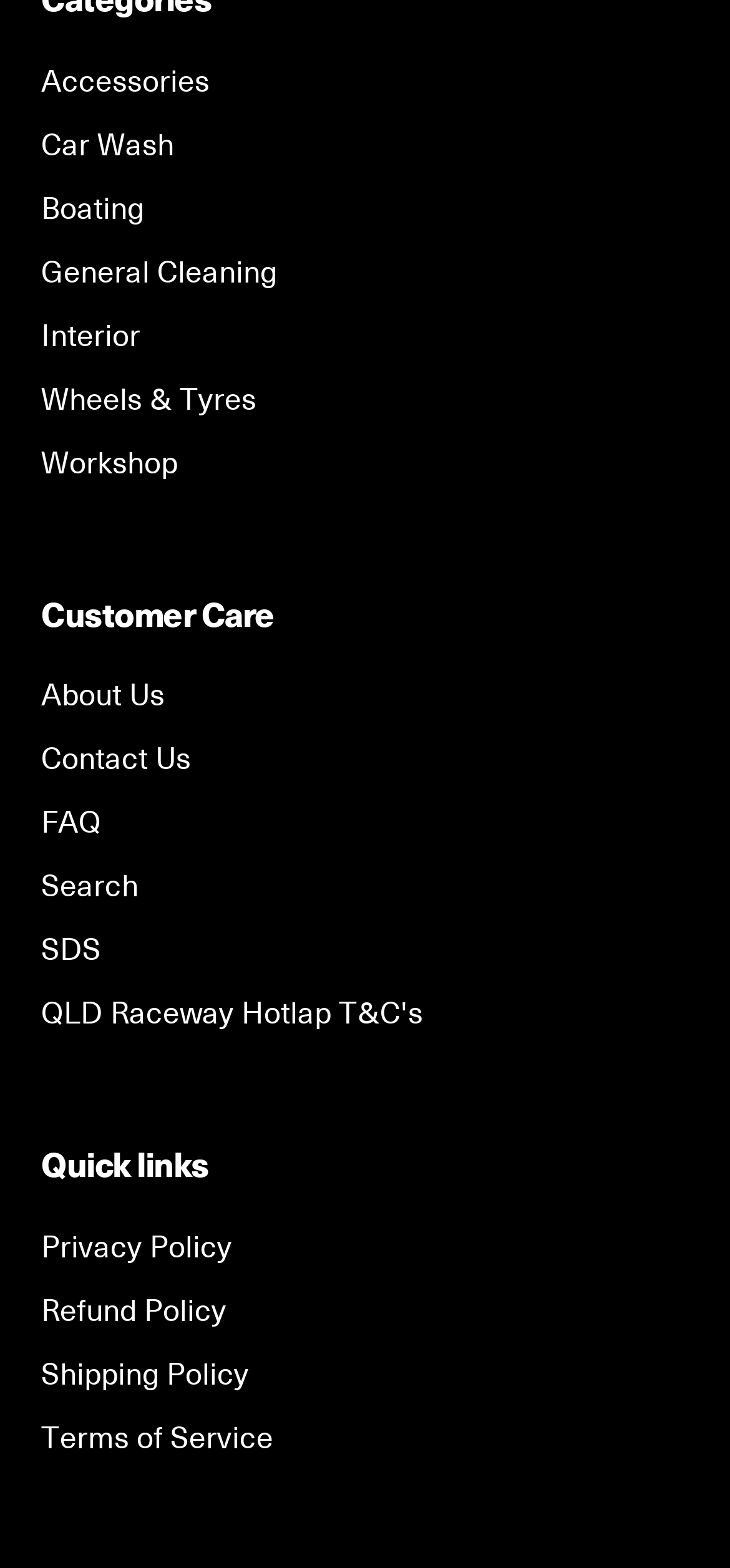Give the bounding box coordinates for this UI element: "Car Wash". The coordinates should be four float numbers between 0 and 1, arranged as [left, top, right, bottom].

[0.056, 0.079, 0.238, 0.105]